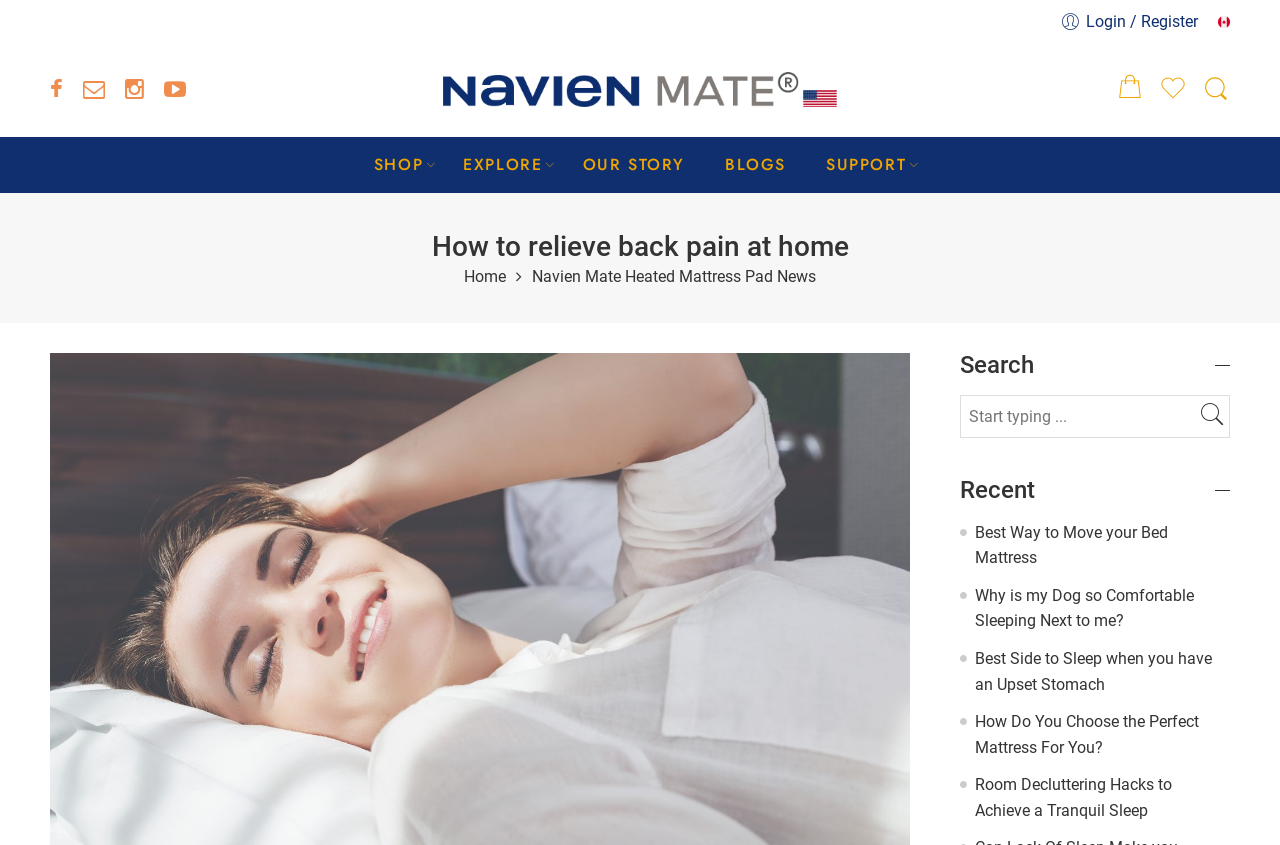Could you provide the bounding box coordinates for the portion of the screen to click to complete this instruction: "Visit the Navien Mate homepage"?

[0.346, 0.085, 0.654, 0.127]